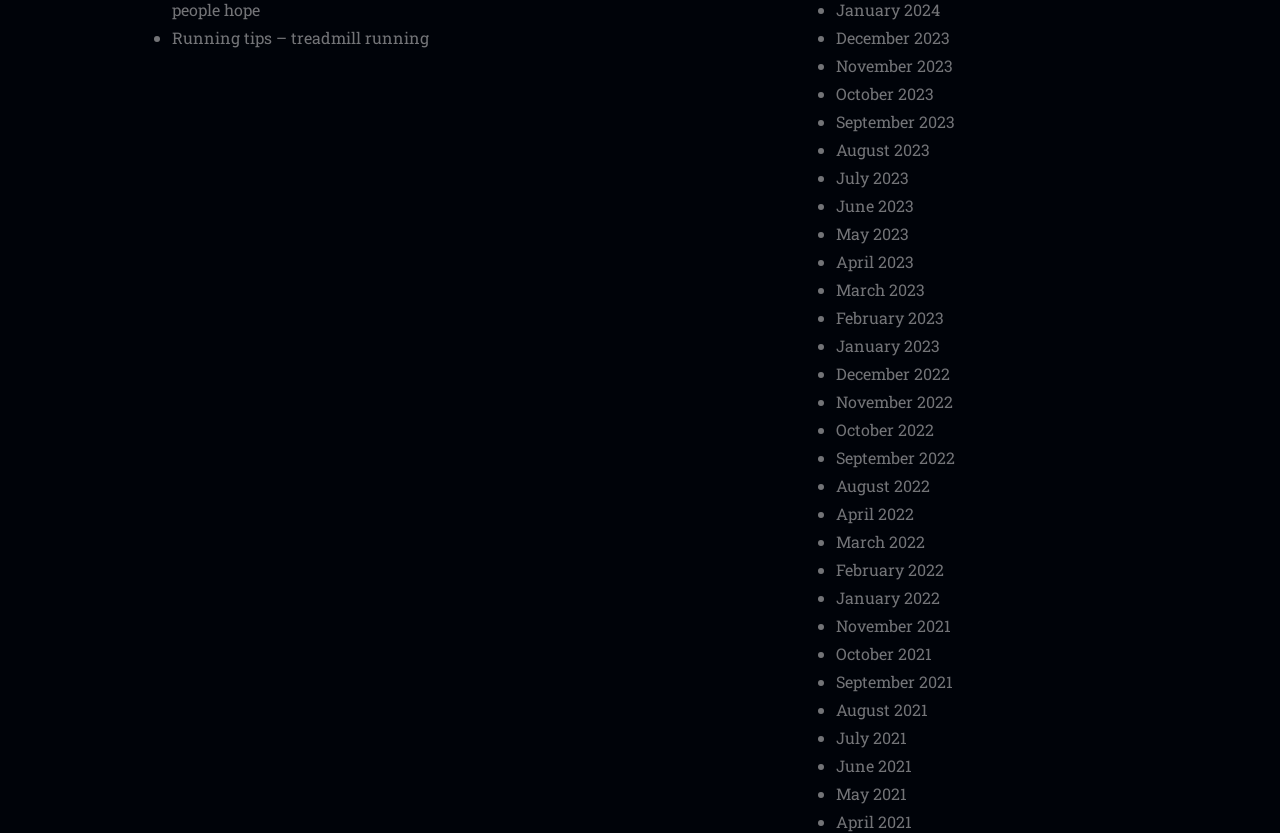What is the vertical position of the link 'December 2023'?
Using the visual information, answer the question in a single word or phrase.

0.033